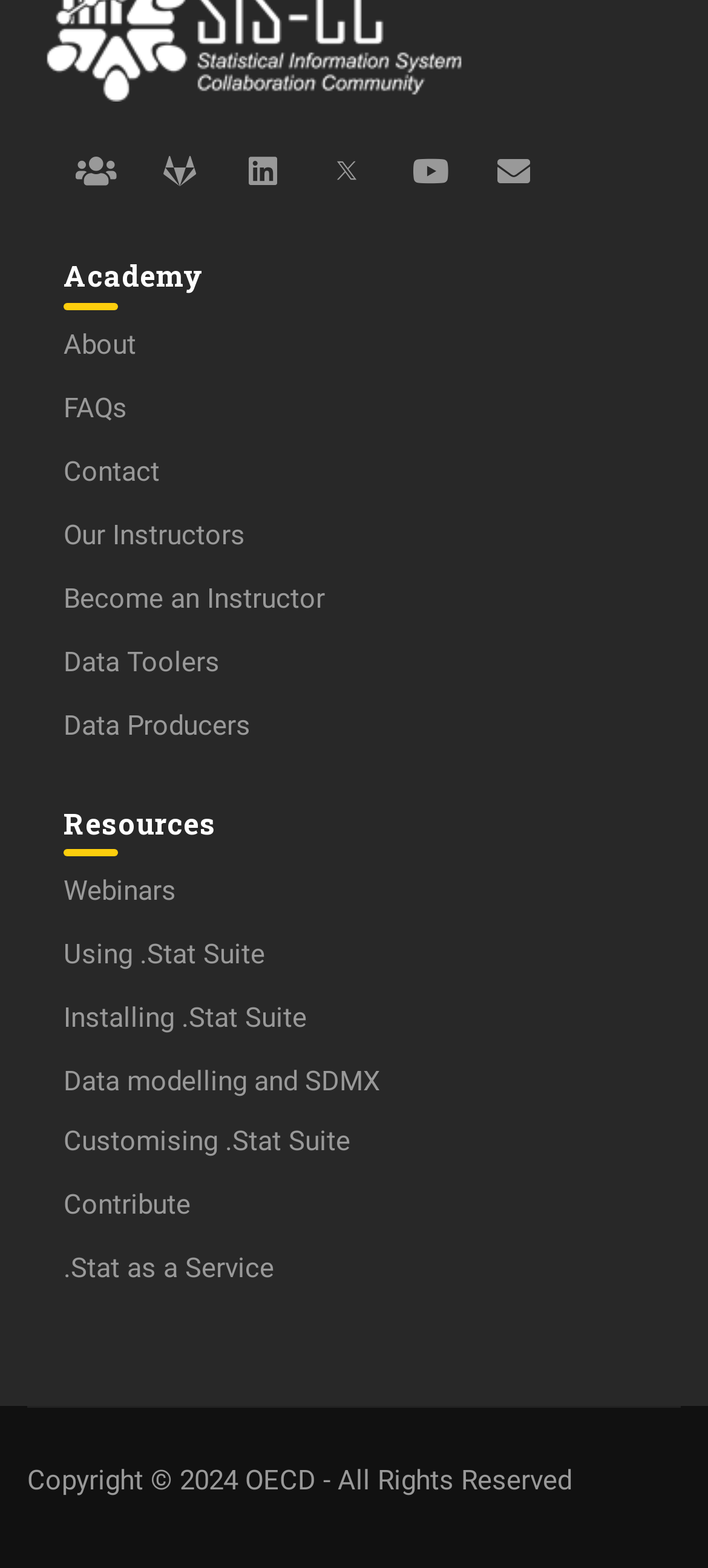What is the copyright year mentioned?
Identify the answer in the screenshot and reply with a single word or phrase.

2024